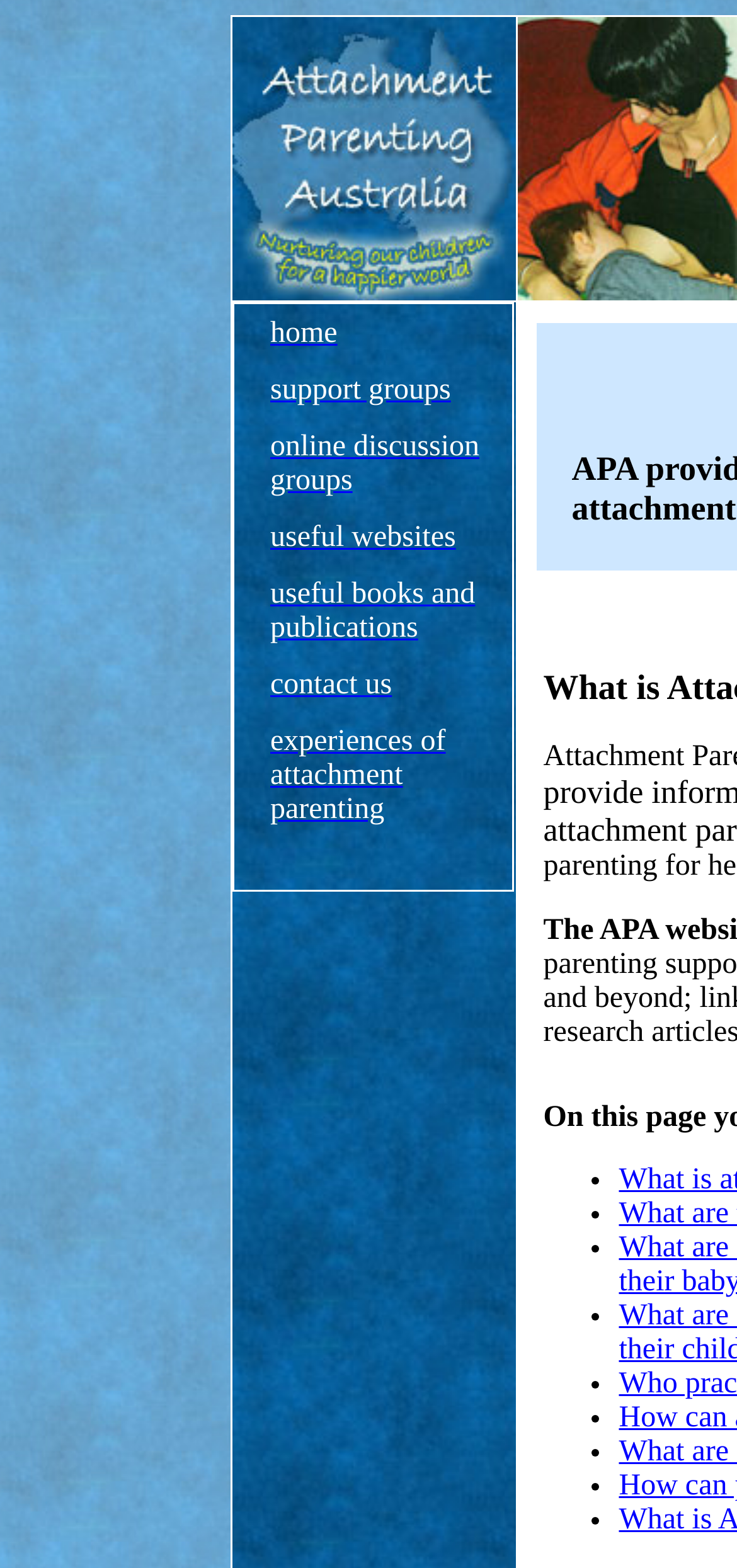Answer in one word or a short phrase: 
How many navigation links are there?

7